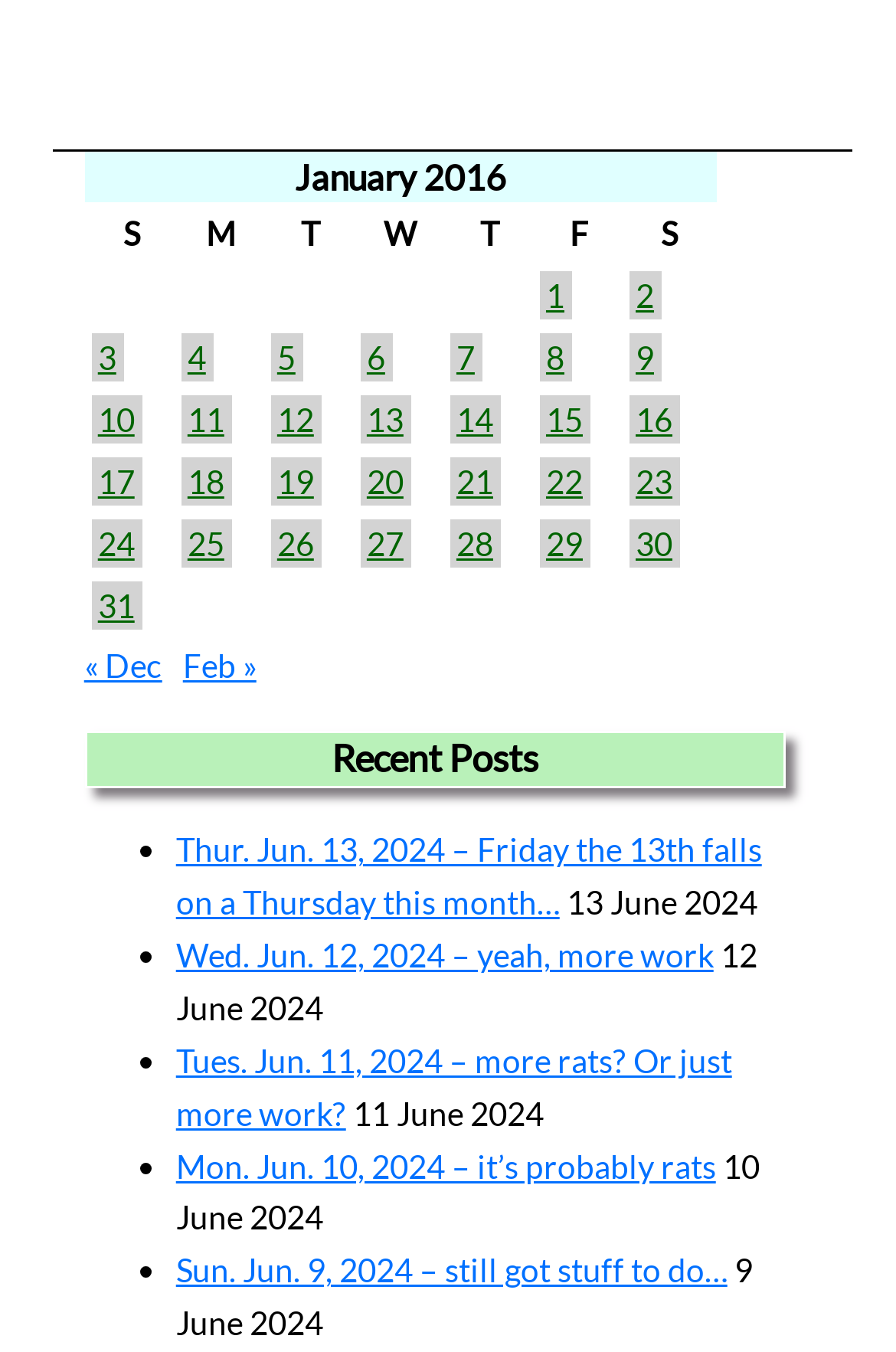Determine the bounding box coordinates of the region to click in order to accomplish the following instruction: "View the platform for catenary installation". Provide the coordinates as four float numbers between 0 and 1, specifically [left, top, right, bottom].

None